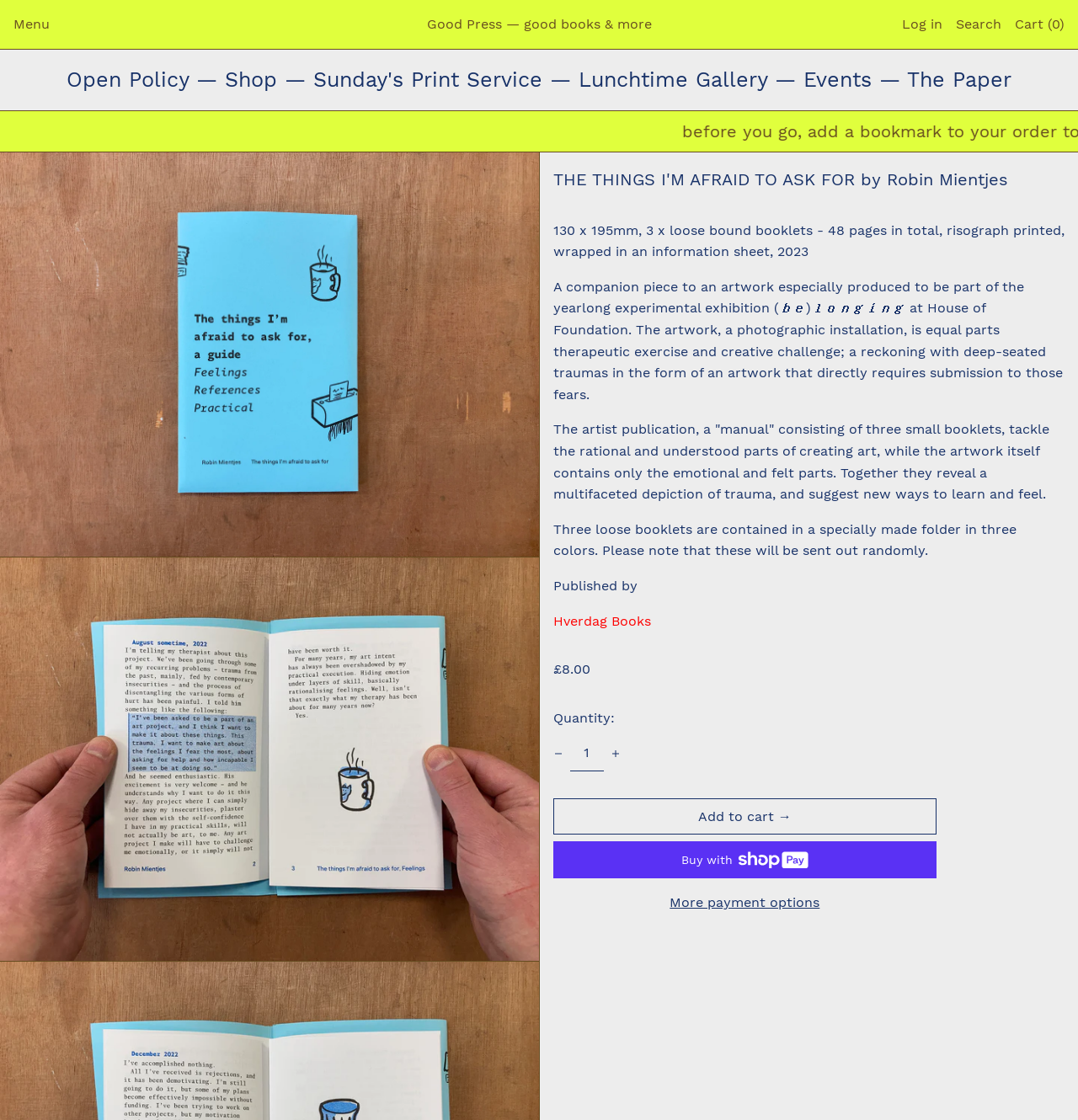Determine the bounding box for the UI element described here: "aria-label="Add one"".

[0.56, 0.662, 0.582, 0.683]